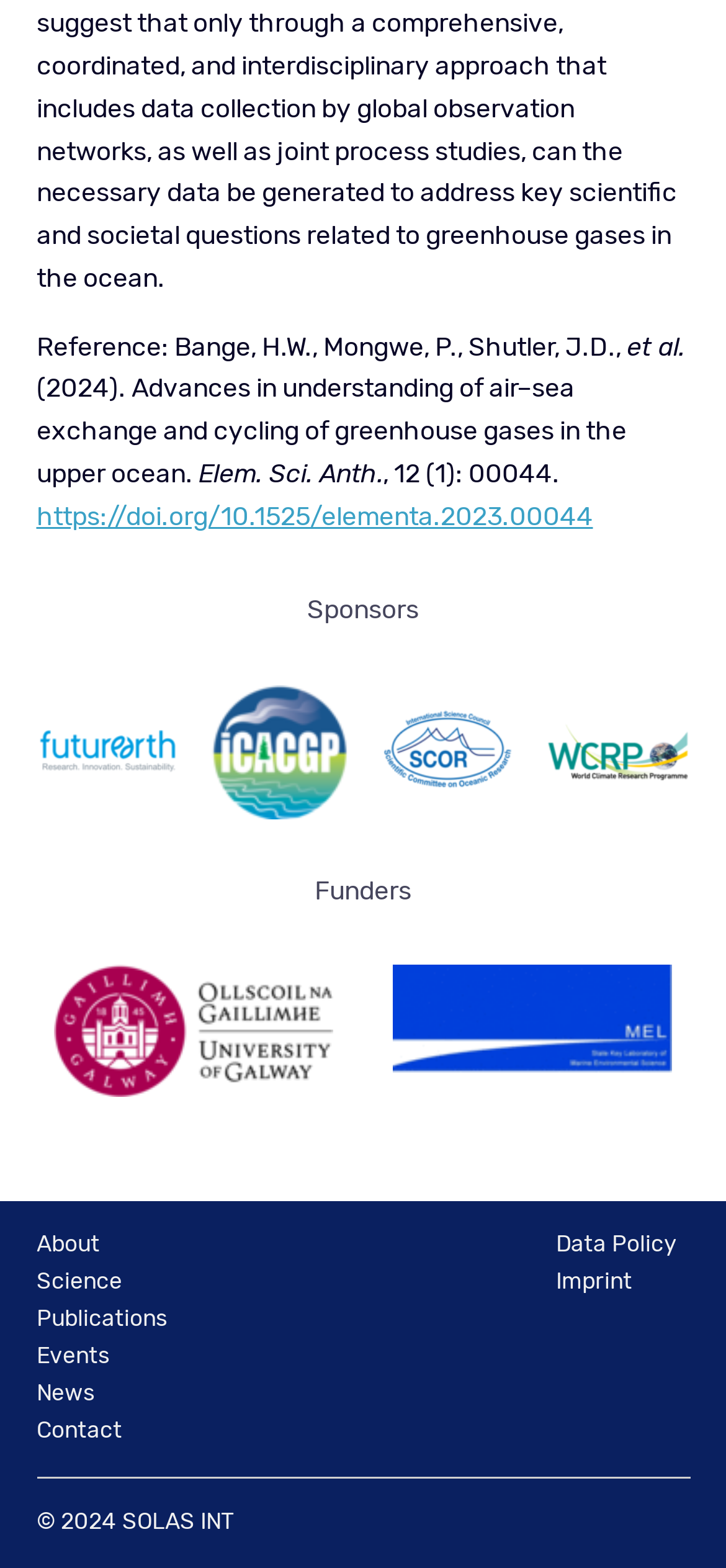Look at the image and write a detailed answer to the question: 
What is the title of the article?

I found the title of the article by looking at the StaticText element with ID 207, which contains the text 'Advances in understanding of air–sea exchange and cycling of greenhouse gases in the upper ocean.' This text appears to be the title of the article based on its formatting and position on the page.